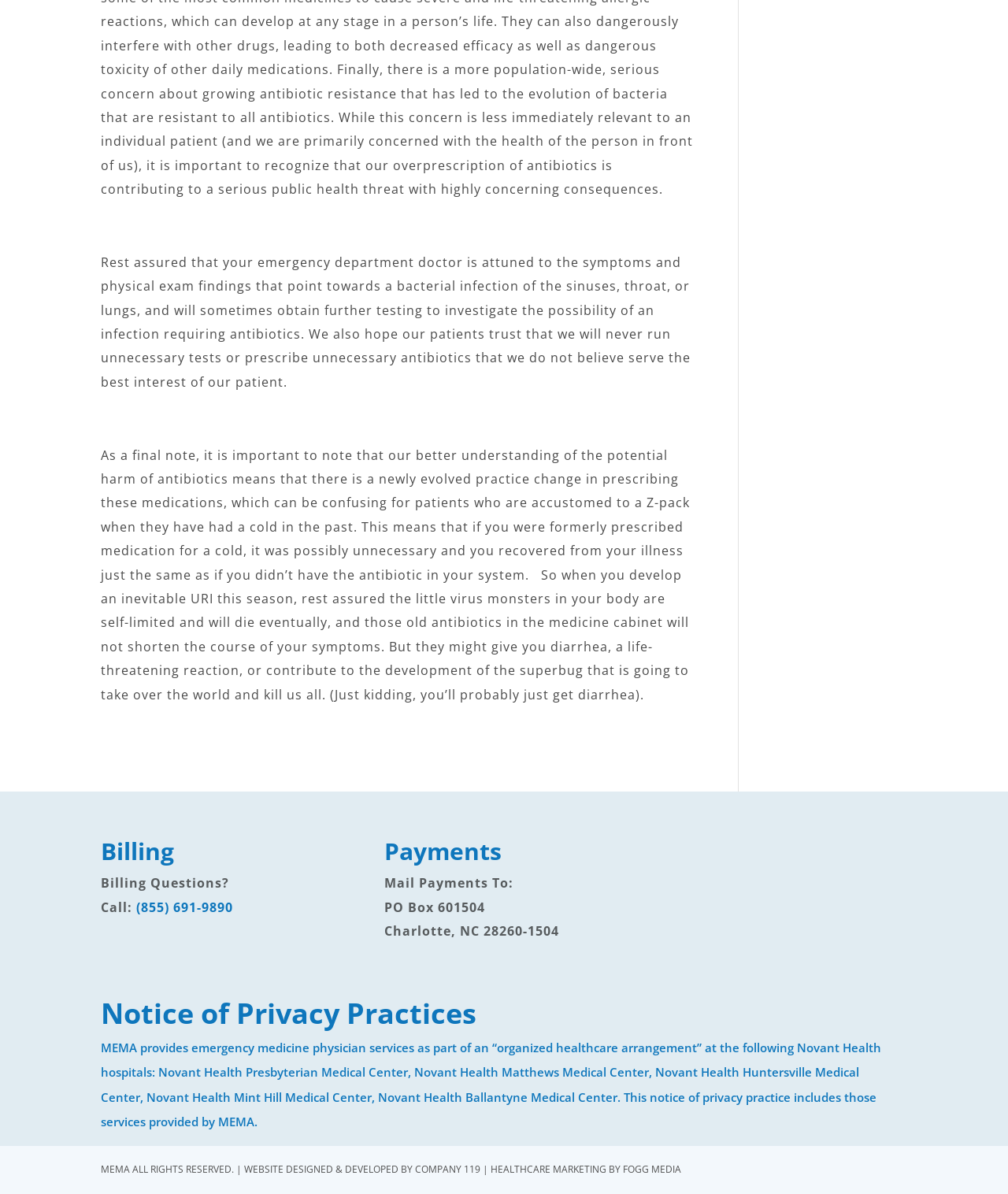Where should payments be mailed to?
Refer to the image and respond with a one-word or short-phrase answer.

PO Box 601504